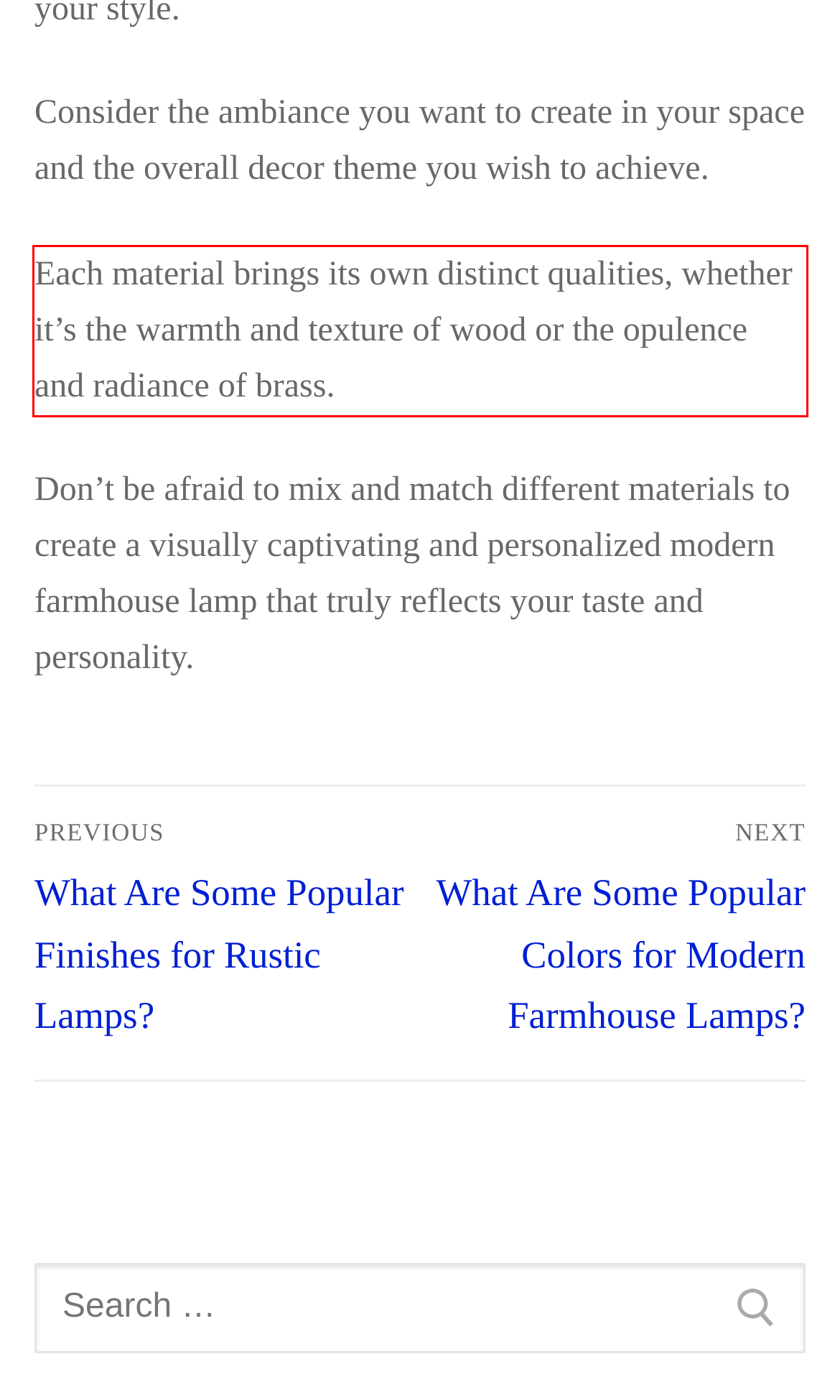Within the screenshot of the webpage, locate the red bounding box and use OCR to identify and provide the text content inside it.

Each material brings its own distinct qualities, whether it’s the warmth and texture of wood or the opulence and radiance of brass.